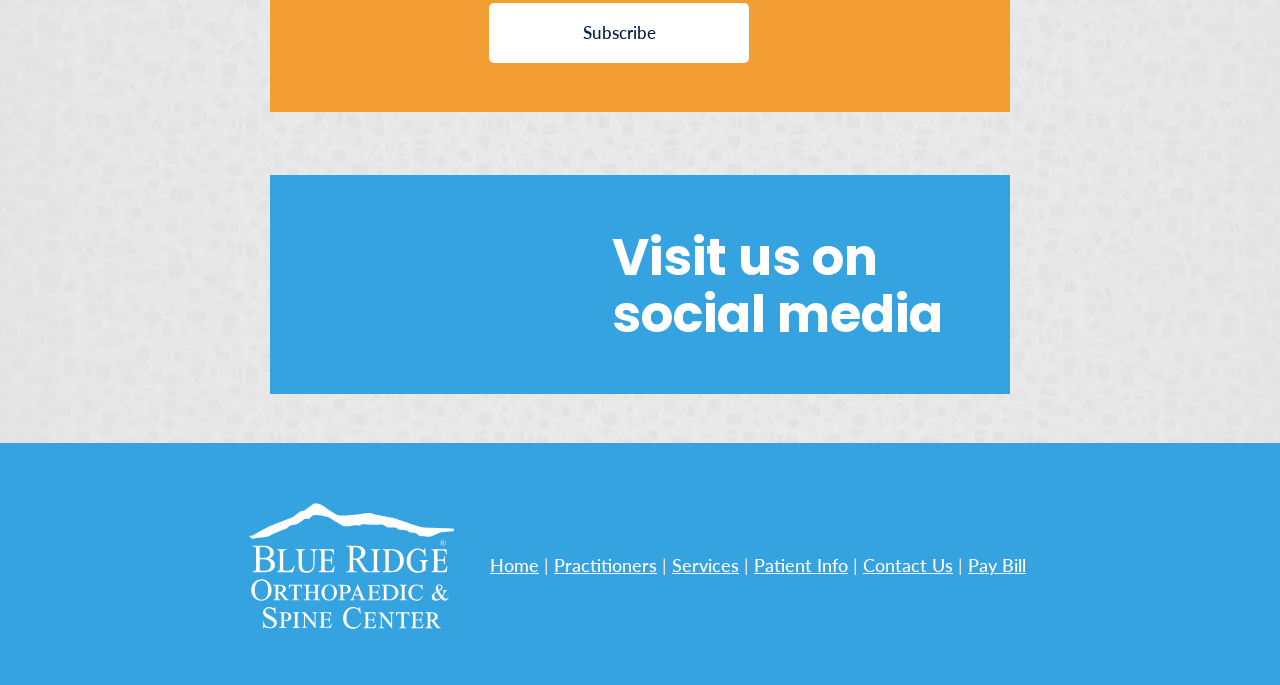Determine the bounding box coordinates for the element that should be clicked to follow this instruction: "View Patient Info". The coordinates should be given as four float numbers between 0 and 1, in the format [left, top, right, bottom].

[0.589, 0.809, 0.662, 0.843]